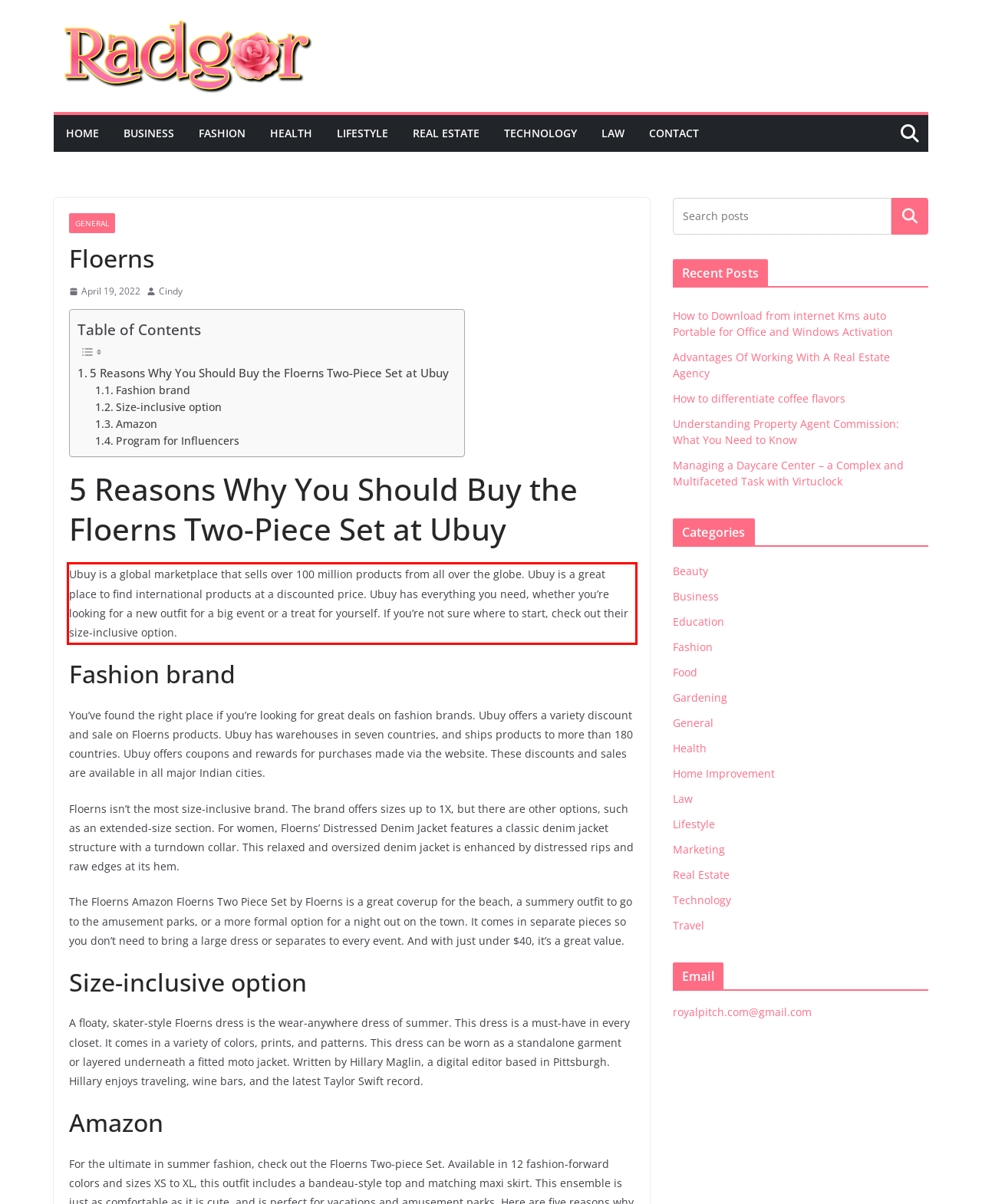You have a screenshot with a red rectangle around a UI element. Recognize and extract the text within this red bounding box using OCR.

Ubuy is a global marketplace that sells over 100 million products from all over the globe. Ubuy is a great place to find international products at a discounted price. Ubuy has everything you need, whether you’re looking for a new outfit for a big event or a treat for yourself. If you’re not sure where to start, check out their size-inclusive option.